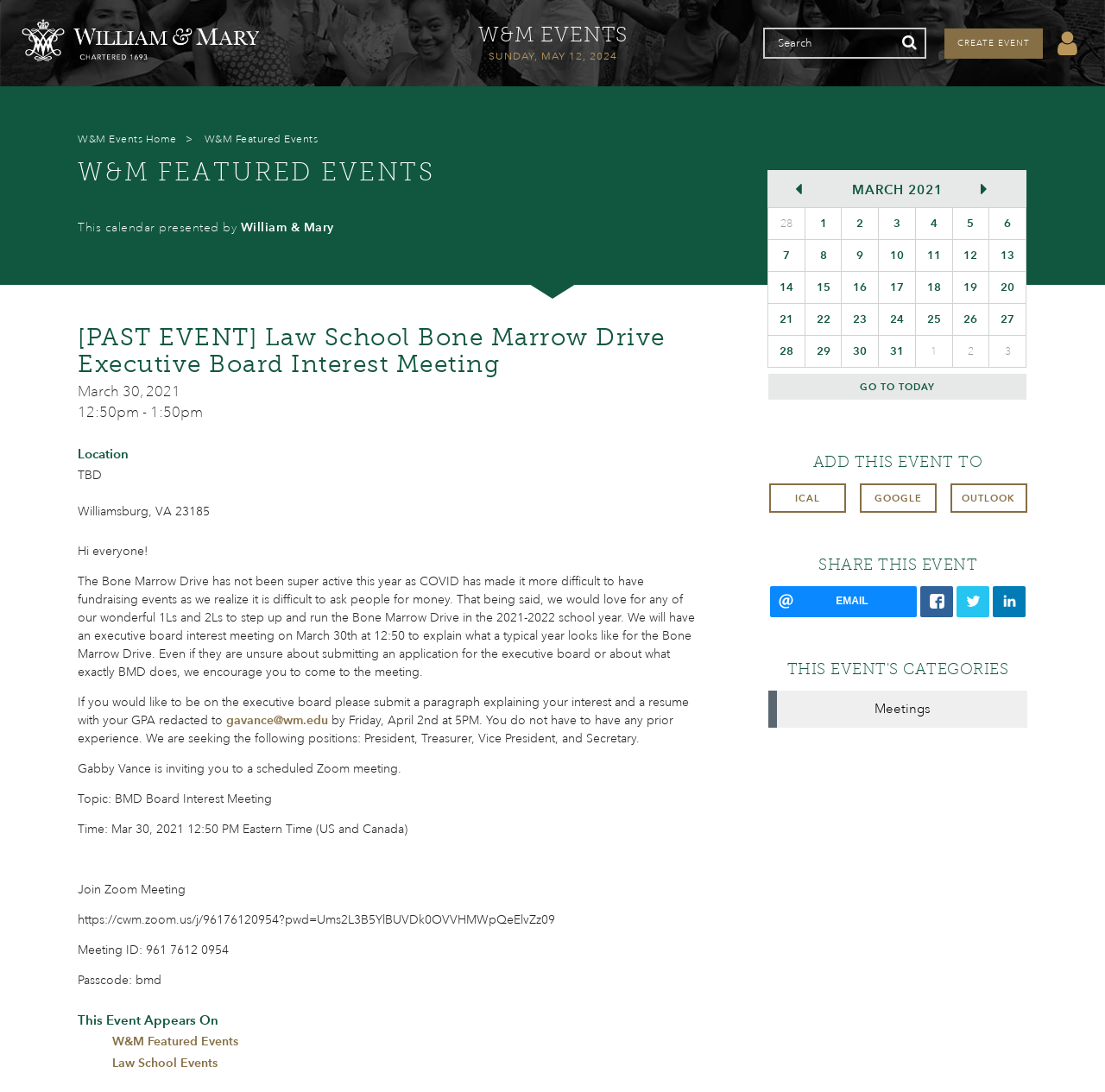Locate the bounding box coordinates of the clickable region to complete the following instruction: "Submit search query."

[0.812, 0.029, 0.83, 0.047]